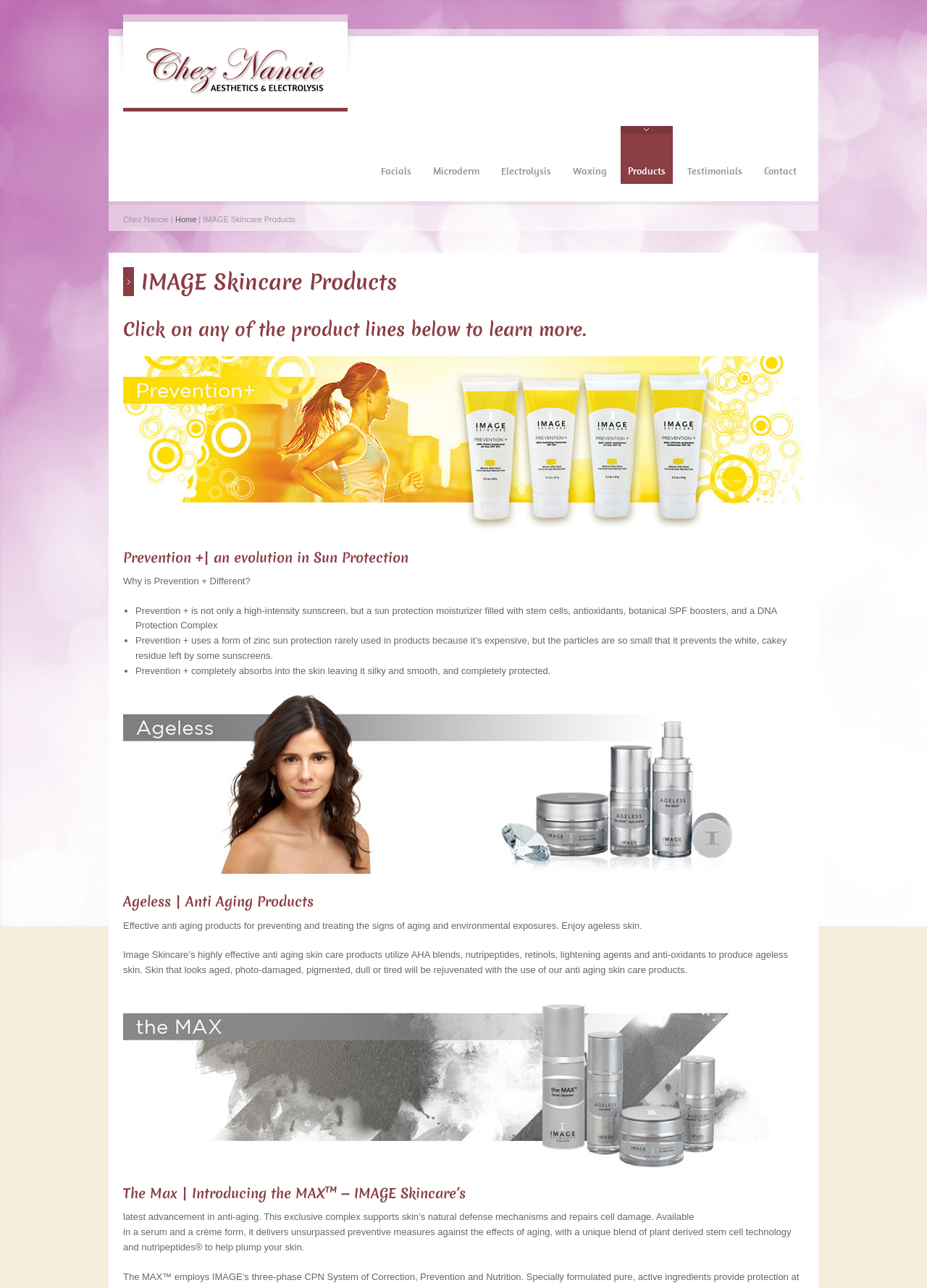Could you find the bounding box coordinates of the clickable area to complete this instruction: "Explore the 'Ageless | Anti Aging Products' section"?

[0.133, 0.693, 0.338, 0.707]